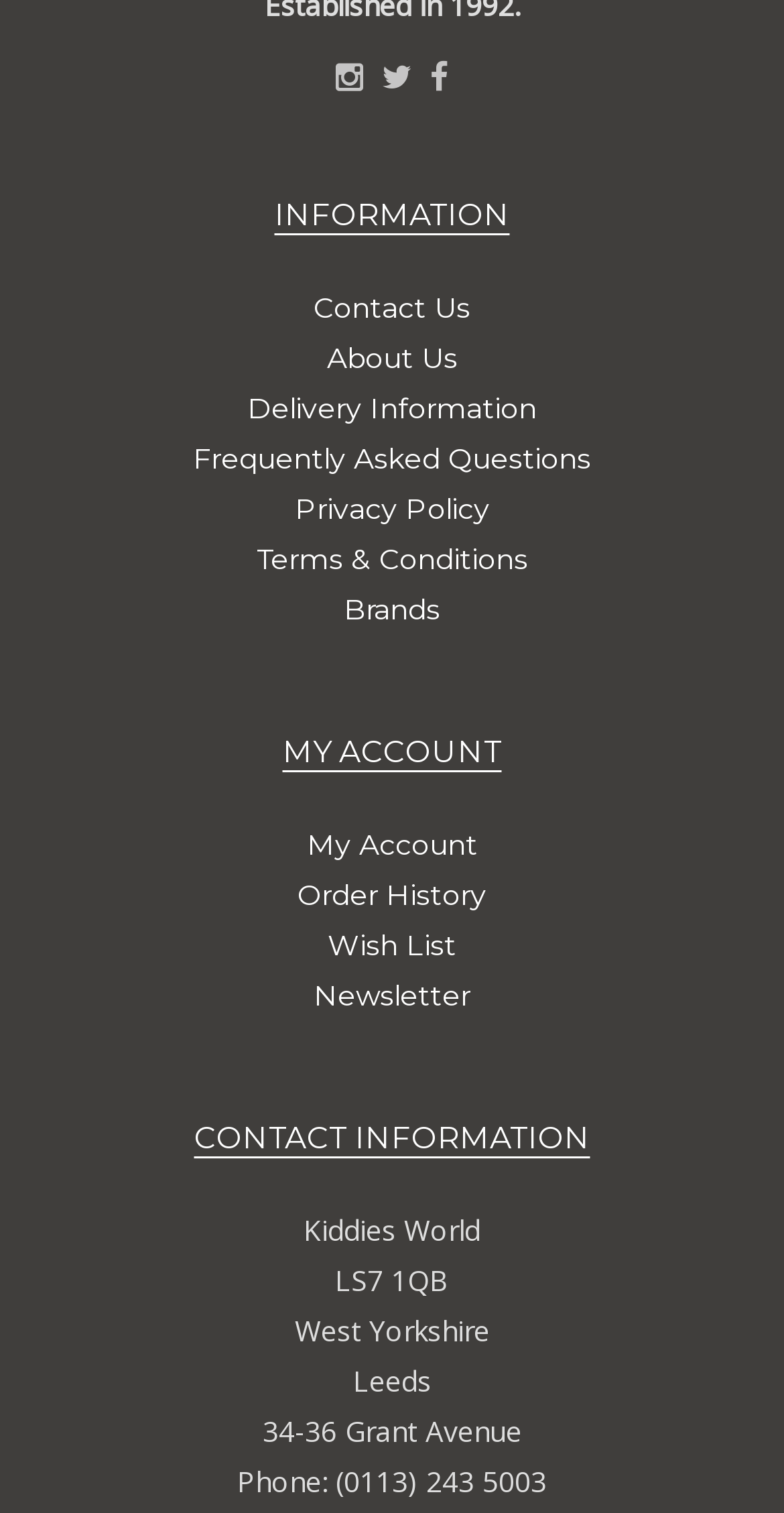Find the bounding box coordinates for the HTML element specified by: "Wish List".

[0.418, 0.612, 0.582, 0.636]